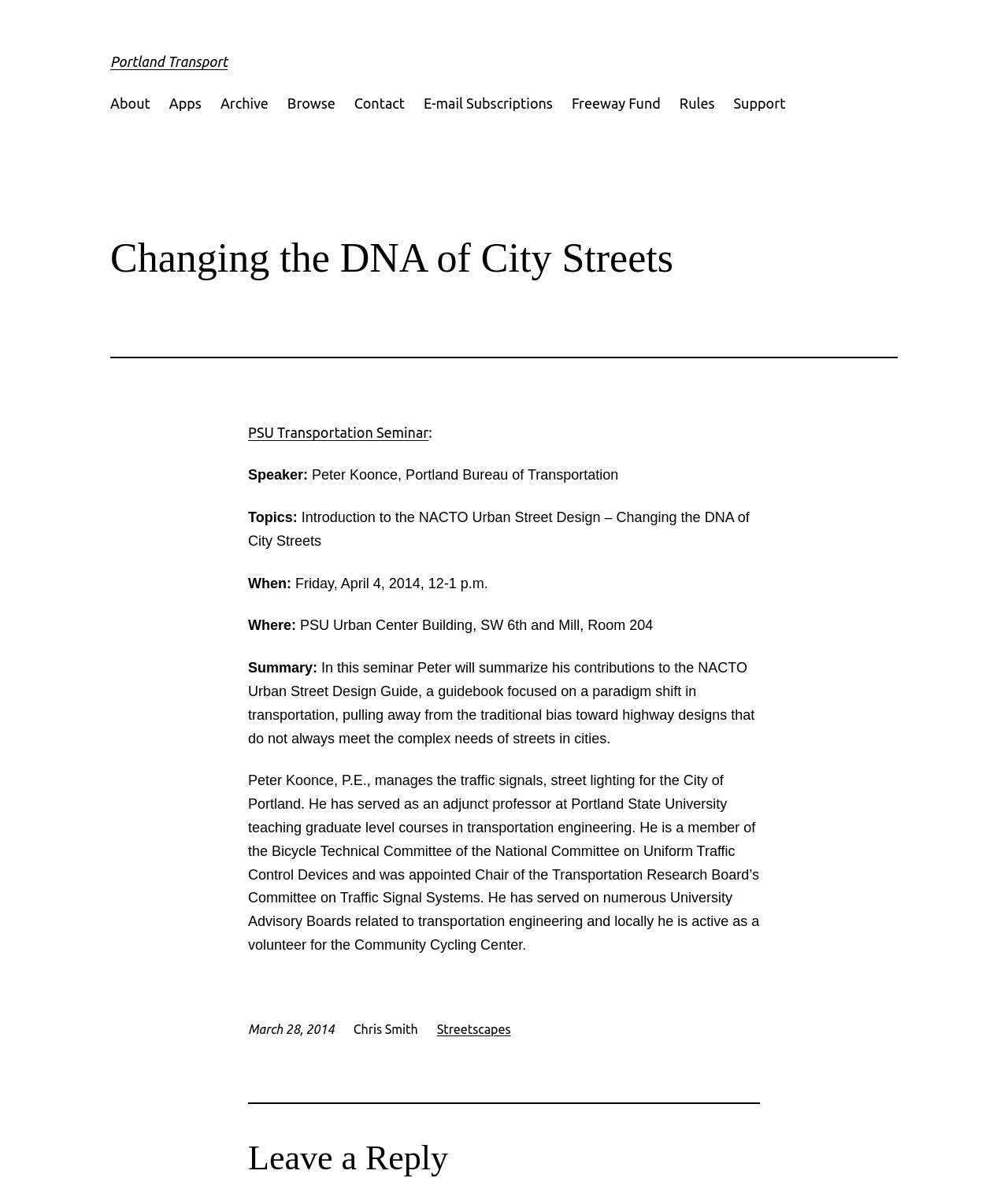What is Peter Koonce's profession?
Using the image provided, answer with just one word or phrase.

Traffic signals and street lighting manager